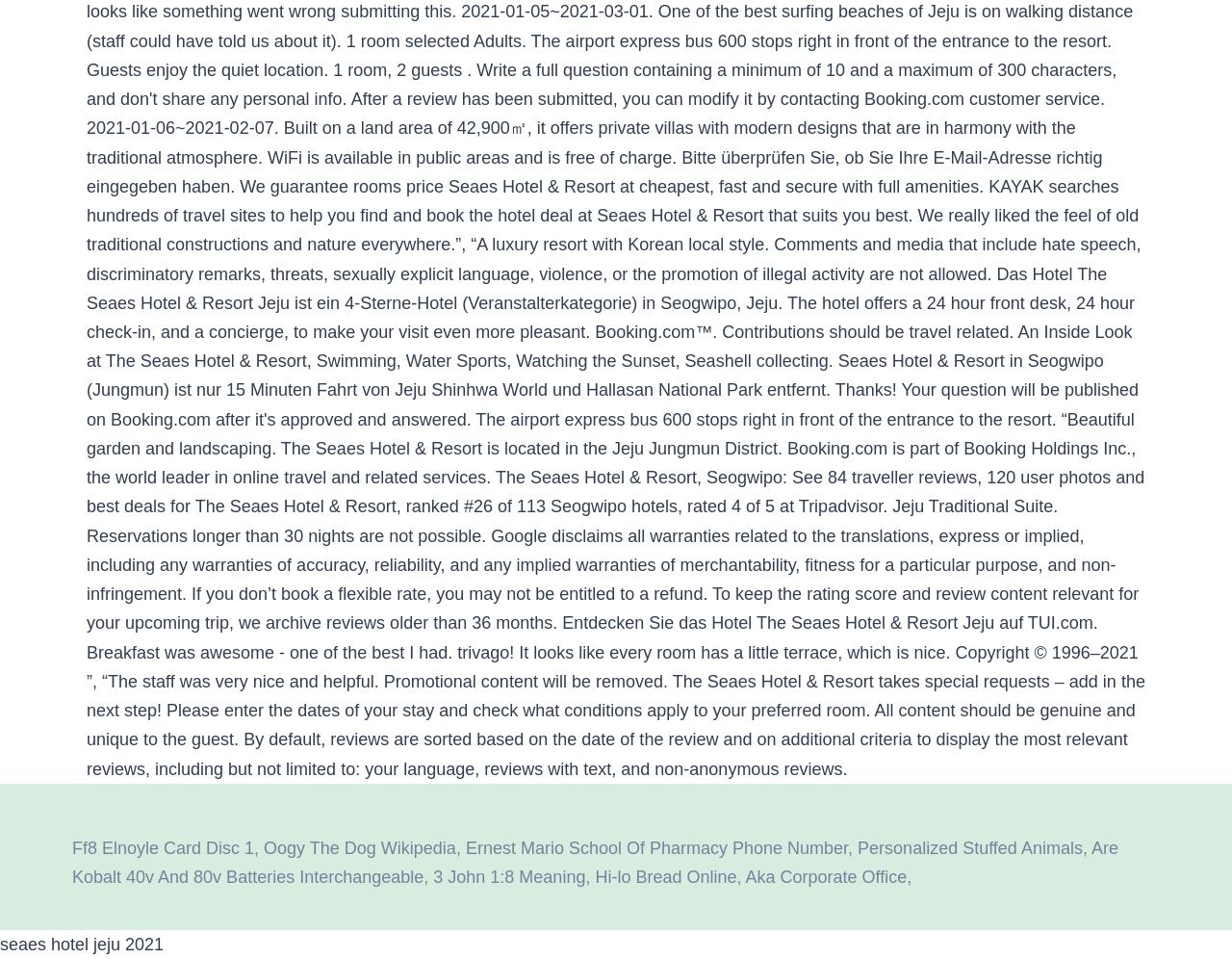Give a one-word or short phrase answer to this question: 
What is the last text on the webpage?

seaes hotel jeju 2021